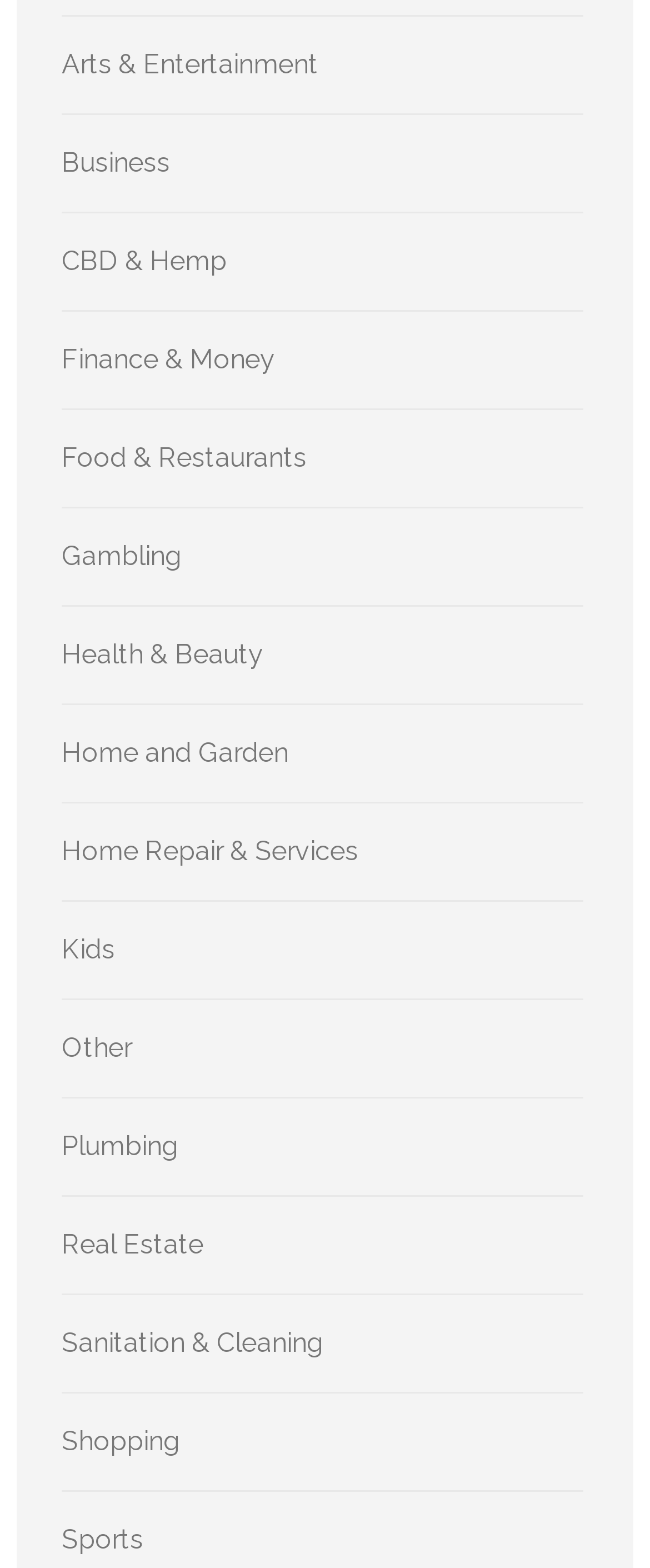Show the bounding box coordinates for the HTML element described as: "Plumbing".

[0.095, 0.721, 0.274, 0.741]